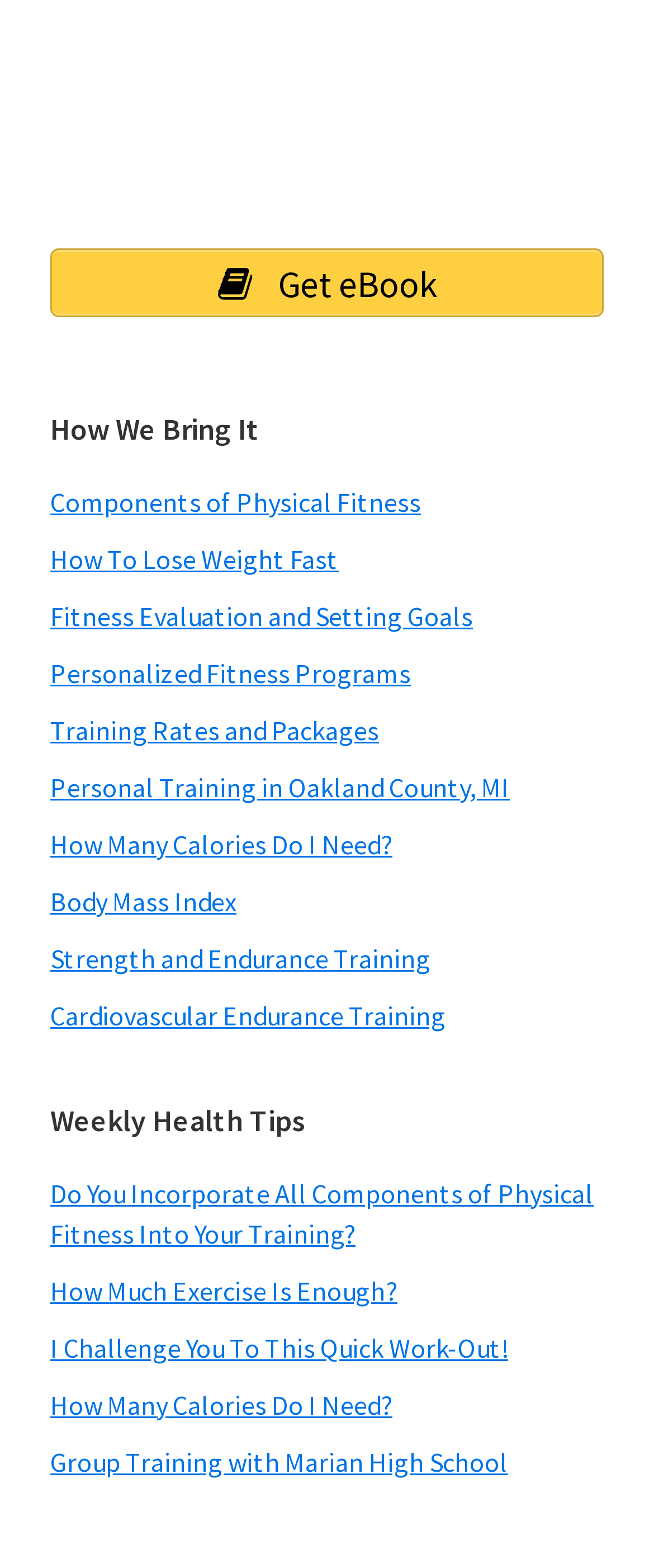What is the last link on the webpage?
Please answer using one word or phrase, based on the screenshot.

Group Training with Marian High School